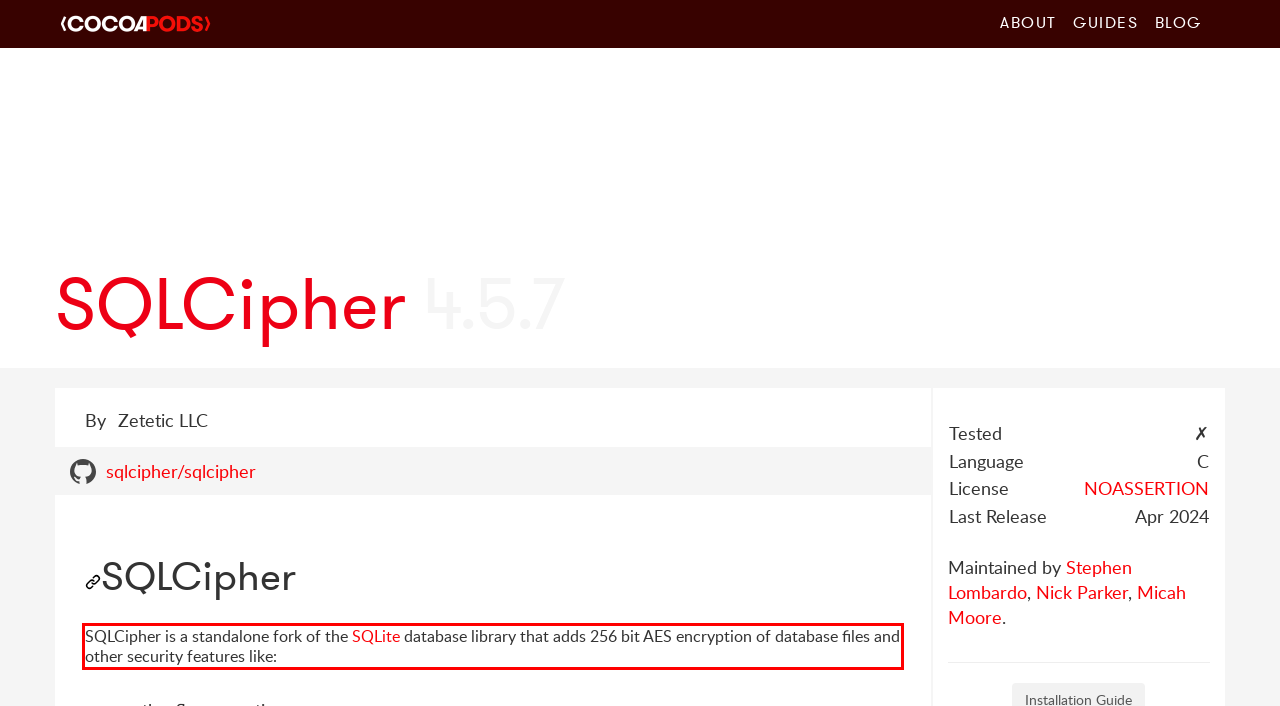Using the webpage screenshot, recognize and capture the text within the red bounding box.

SQLCipher is a standalone fork of the SQLite database library that adds 256 bit AES encryption of database files and other security features like: